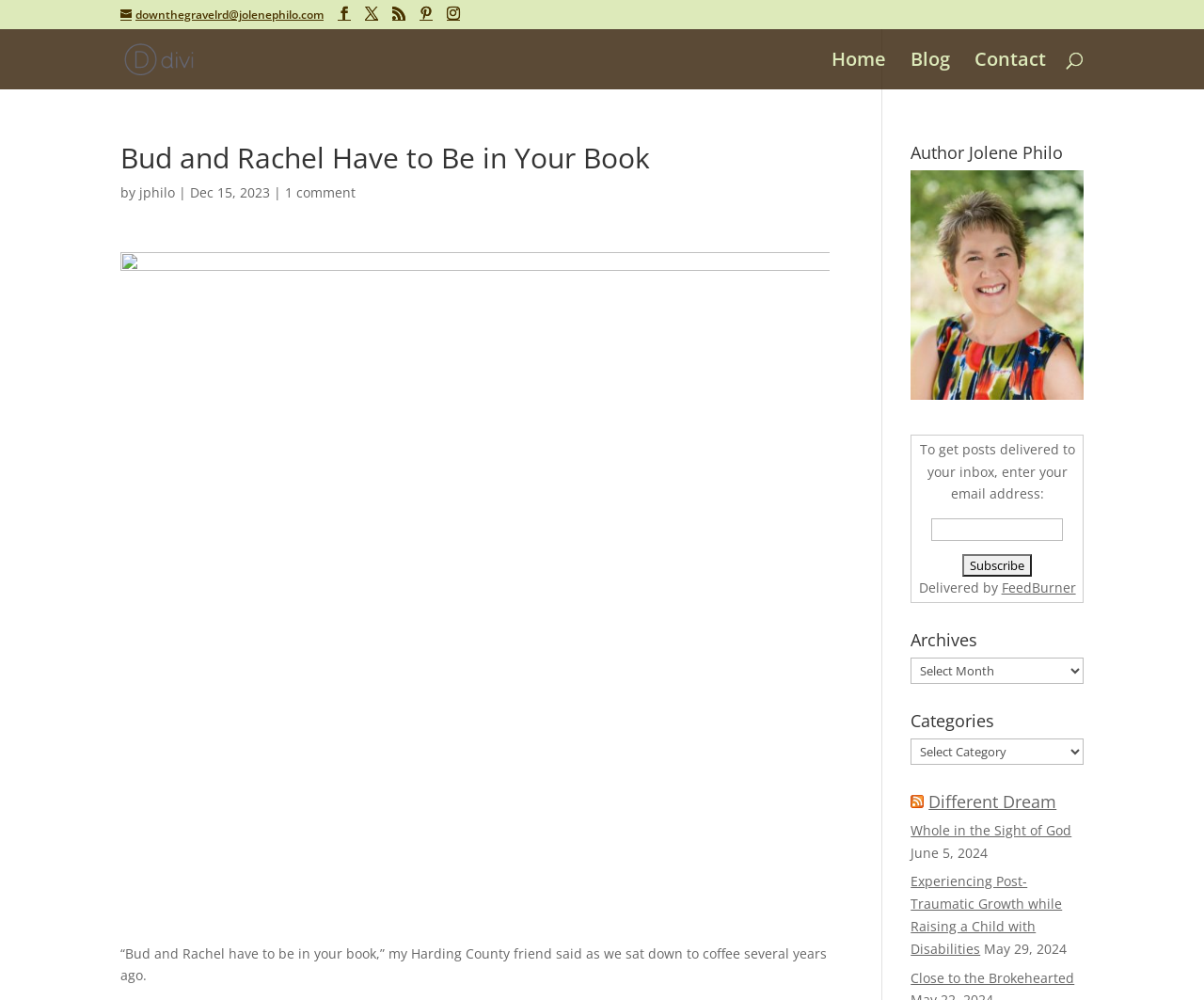How many comments does the post 'Bud and Rachel Have to Be in Your Book' have?
Observe the image and answer the question with a one-word or short phrase response.

1 comment